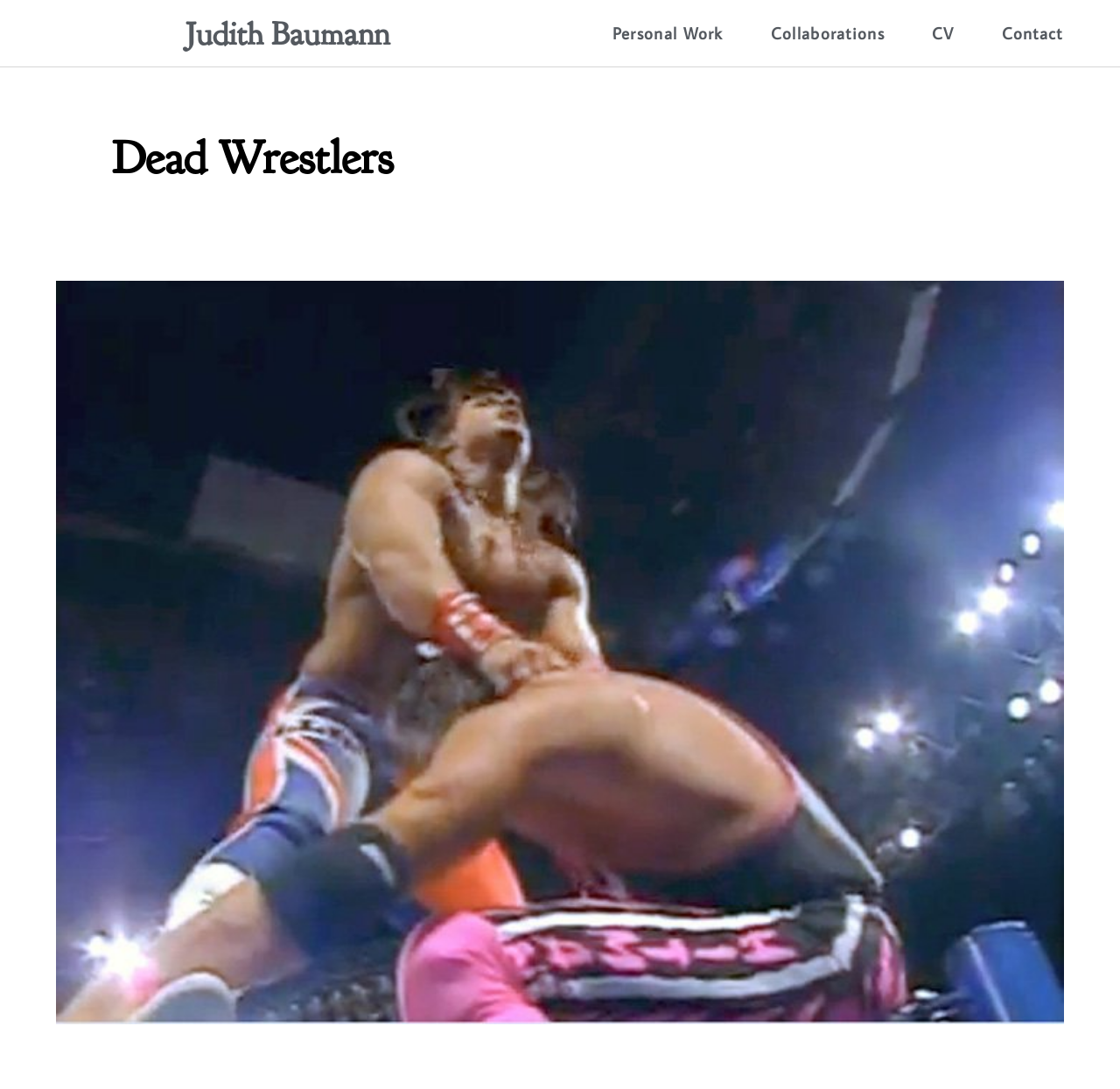What is the name of the person mentioned?
Please use the image to provide an in-depth answer to the question.

The name 'Judith Baumann' is mentioned as a heading on the webpage, and it is also a link, suggesting that it might be the name of the person who owns or created the webpage.